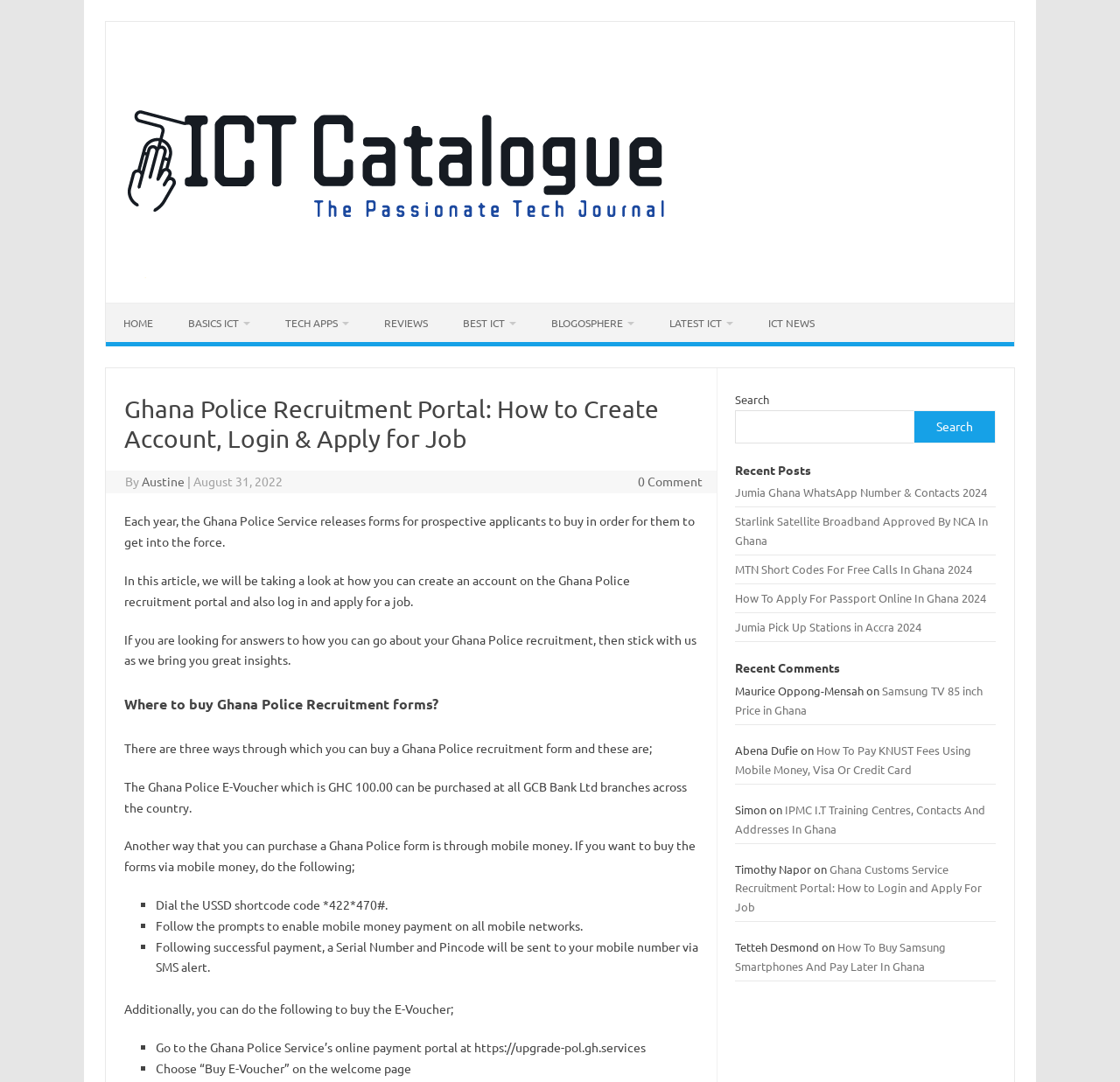What is the online payment portal for Ghana Police Service?
Please provide a comprehensive and detailed answer to the question.

The answer can be found in the section 'Where to buy Ghana Police Recruitment forms?' which mentions that one can go to the Ghana Police Service’s online payment portal at https://upgrade-pol.gh.services to buy an E-Voucher.